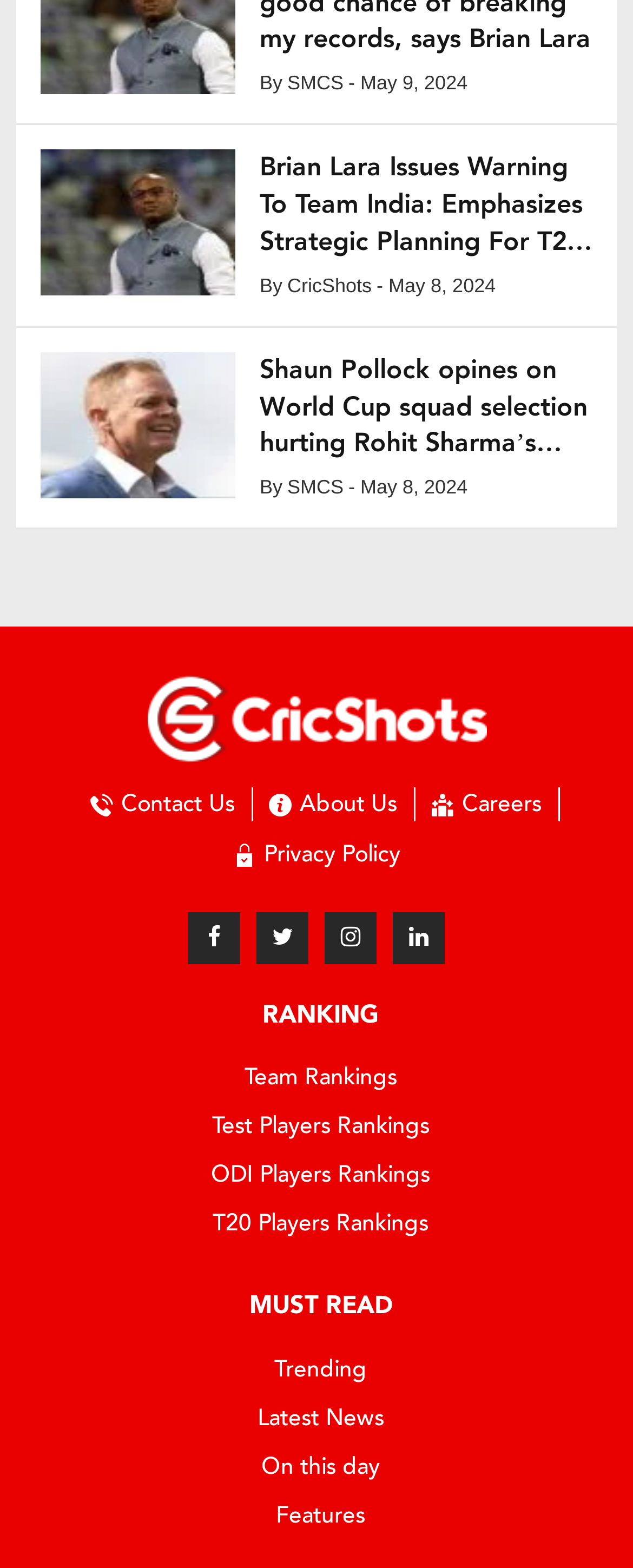Specify the bounding box coordinates of the element's area that should be clicked to execute the given instruction: "Contact Us". The coordinates should be four float numbers between 0 and 1, i.e., [left, top, right, bottom].

[0.117, 0.502, 0.399, 0.524]